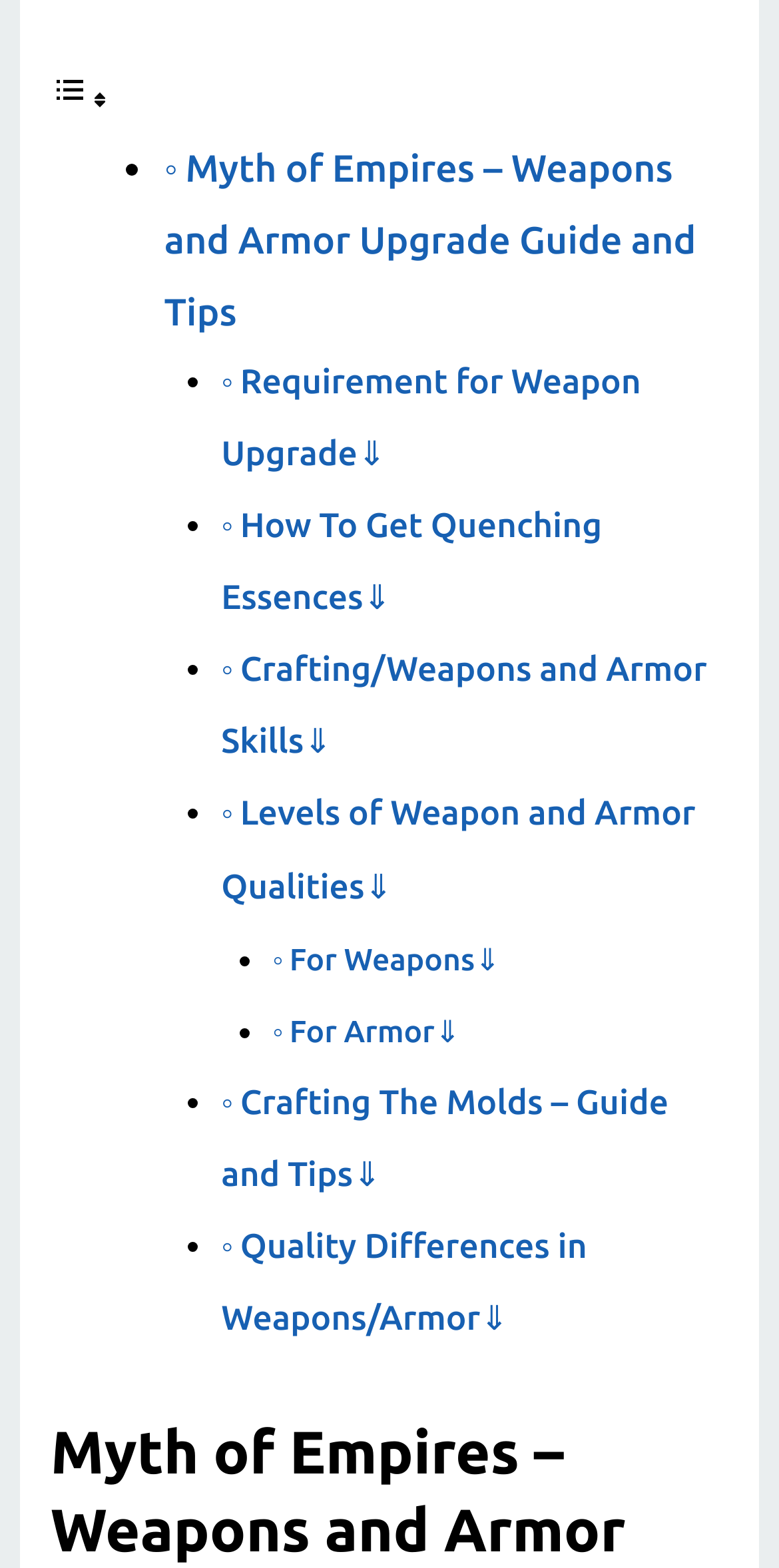Determine the bounding box coordinates of the clickable region to execute the instruction: "Learn about Requirement for Weapon Upgrade". The coordinates should be four float numbers between 0 and 1, denoted as [left, top, right, bottom].

[0.284, 0.222, 0.823, 0.292]